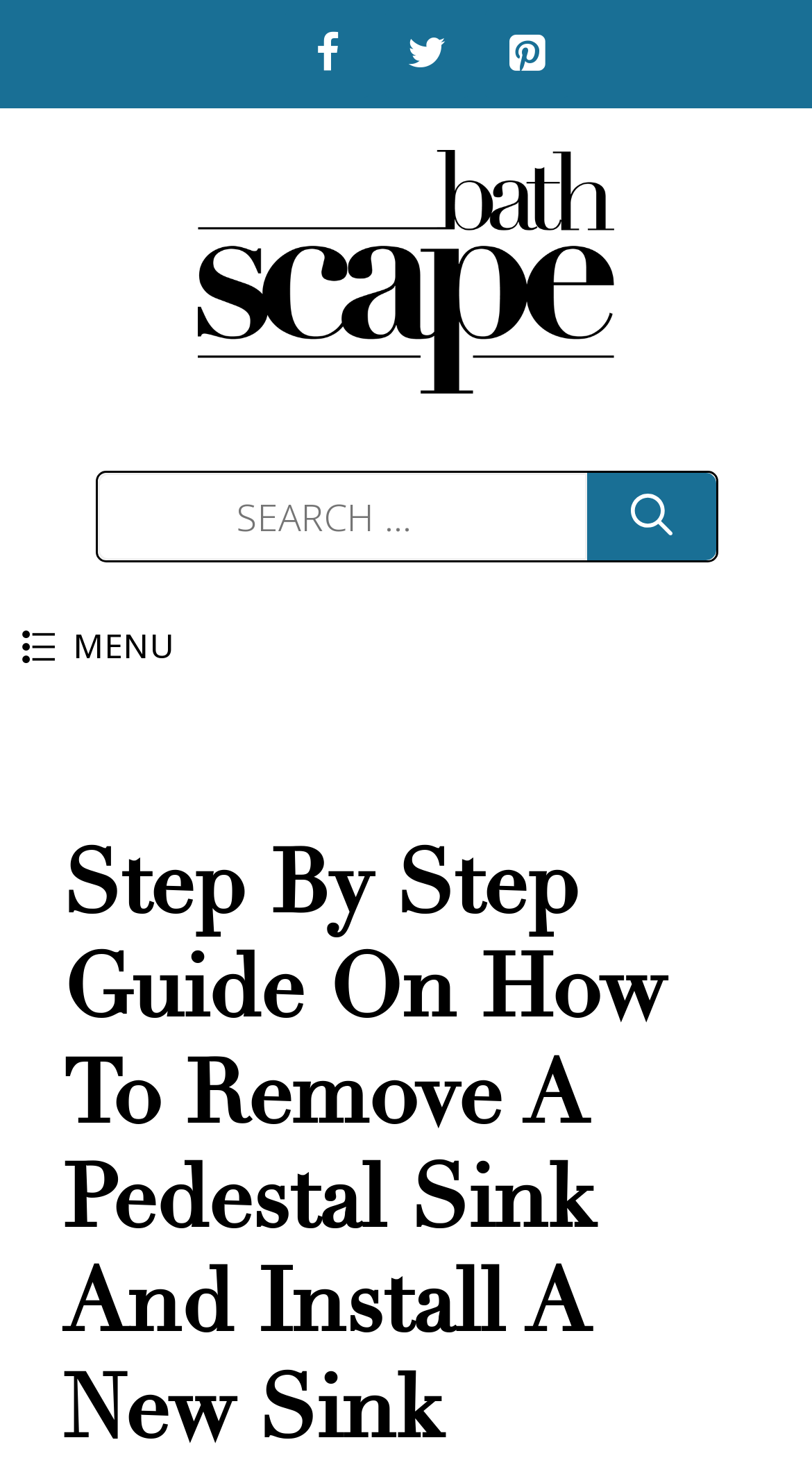Specify the bounding box coordinates of the element's area that should be clicked to execute the given instruction: "Click on Search". The coordinates should be four float numbers between 0 and 1, i.e., [left, top, right, bottom].

[0.722, 0.323, 0.881, 0.382]